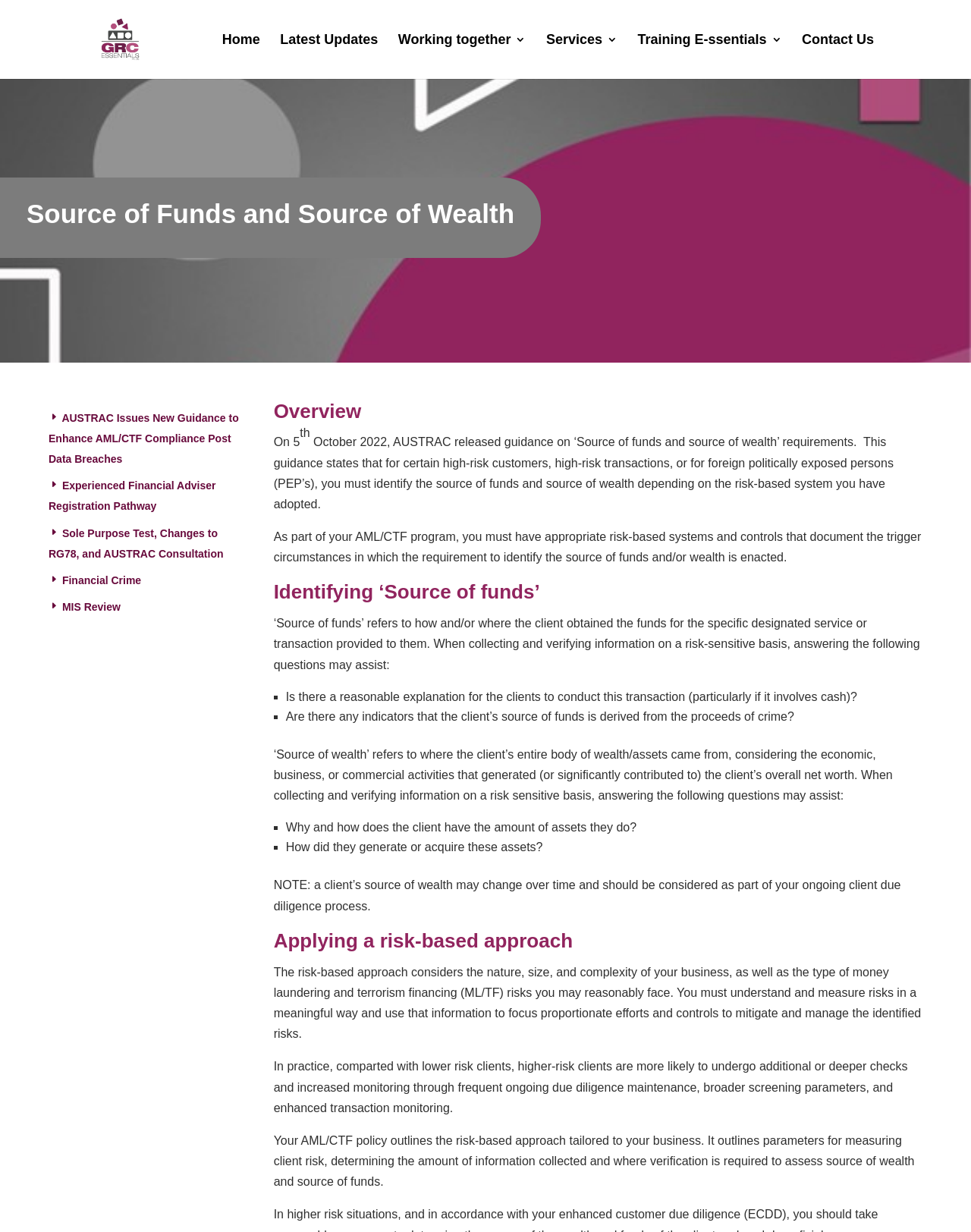Identify the bounding box coordinates for the UI element described as: "Experienced Financial Adviser Registration Pathway". The coordinates should be provided as four floats between 0 and 1: [left, top, right, bottom].

[0.05, 0.389, 0.222, 0.416]